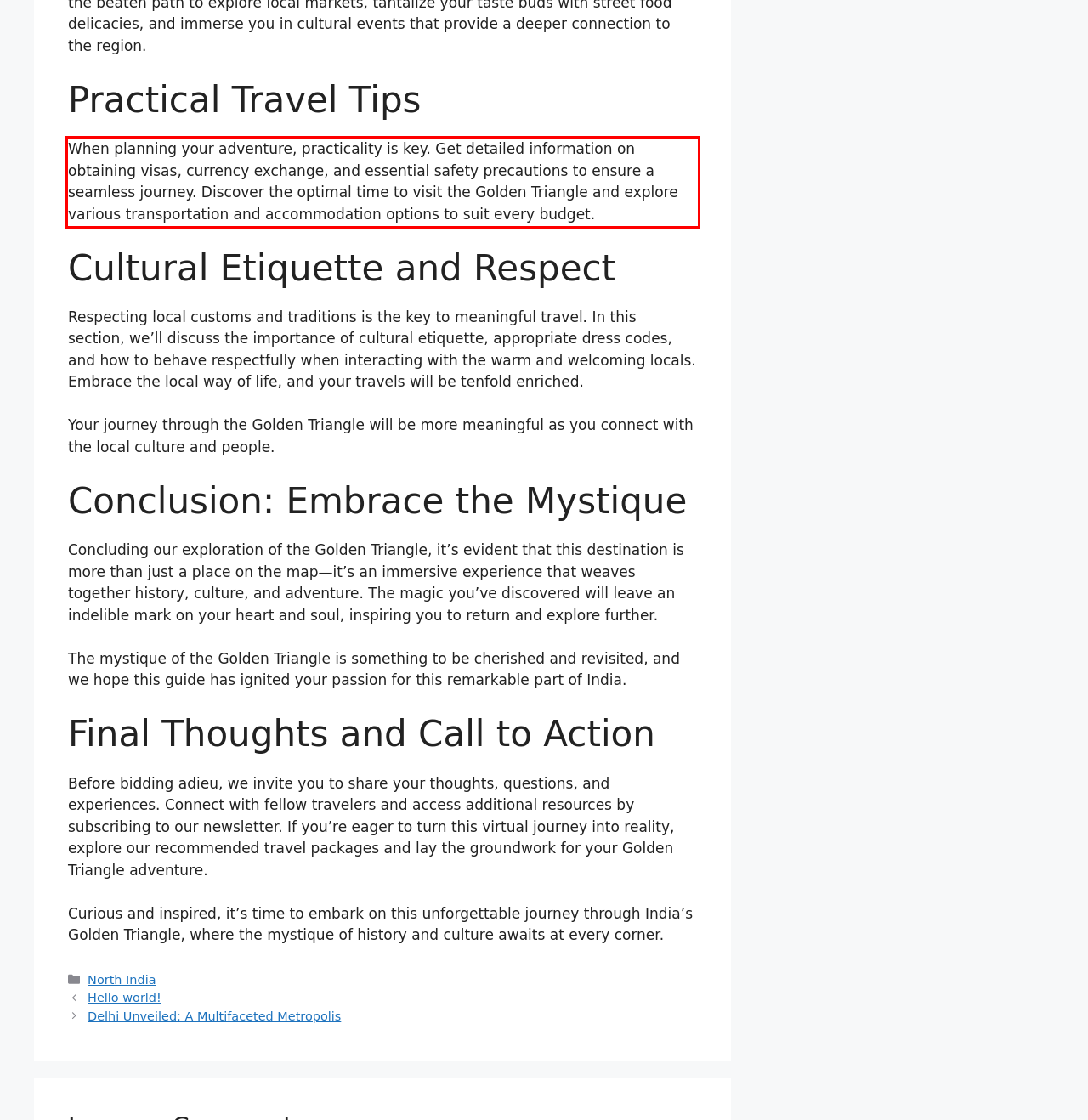You are provided with a screenshot of a webpage that includes a UI element enclosed in a red rectangle. Extract the text content inside this red rectangle.

When planning your adventure, practicality is key. Get detailed information on obtaining visas, currency exchange, and essential safety precautions to ensure a seamless journey. Discover the optimal time to visit the Golden Triangle and explore various transportation and accommodation options to suit every budget.